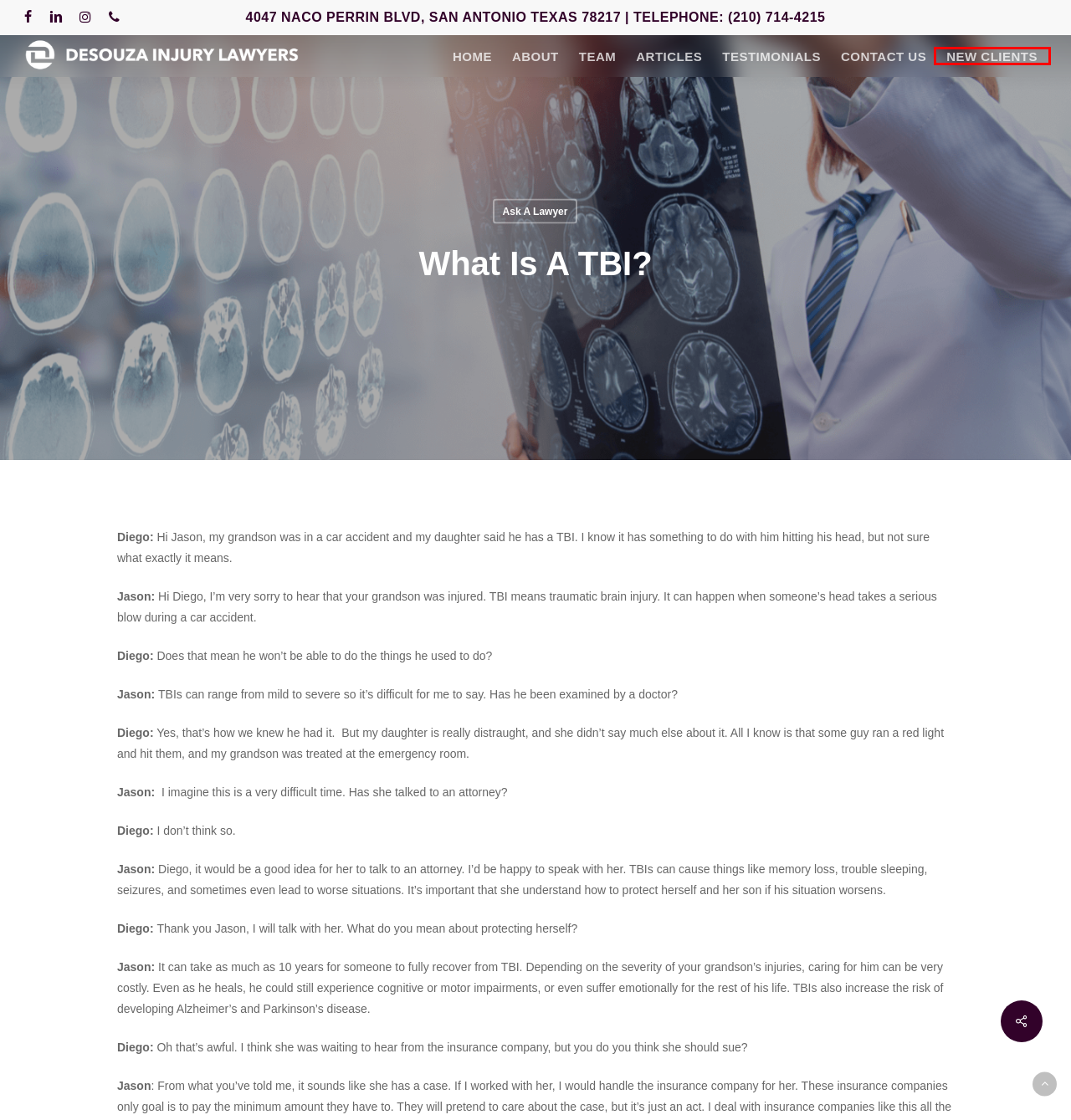Inspect the provided webpage screenshot, concentrating on the element within the red bounding box. Select the description that best represents the new webpage after you click the highlighted element. Here are the candidates:
A. Texas is One of the Most Dangerous States for Motorists on New Year’s Eve – Desouza Injury Lawyers
B. Articles – Desouza Injury Lawyers
C. Portal – Desouza Injury Lawyers
D. TEAM – Desouza Injury Lawyers
E. TESTIMONIALS – Desouza Injury Lawyers
F. About – Desouza Injury Lawyers
G. Desouza Injury Lawyers
H. Can you sue someone for an e-scooter accident? – Desouza Injury Lawyers

C